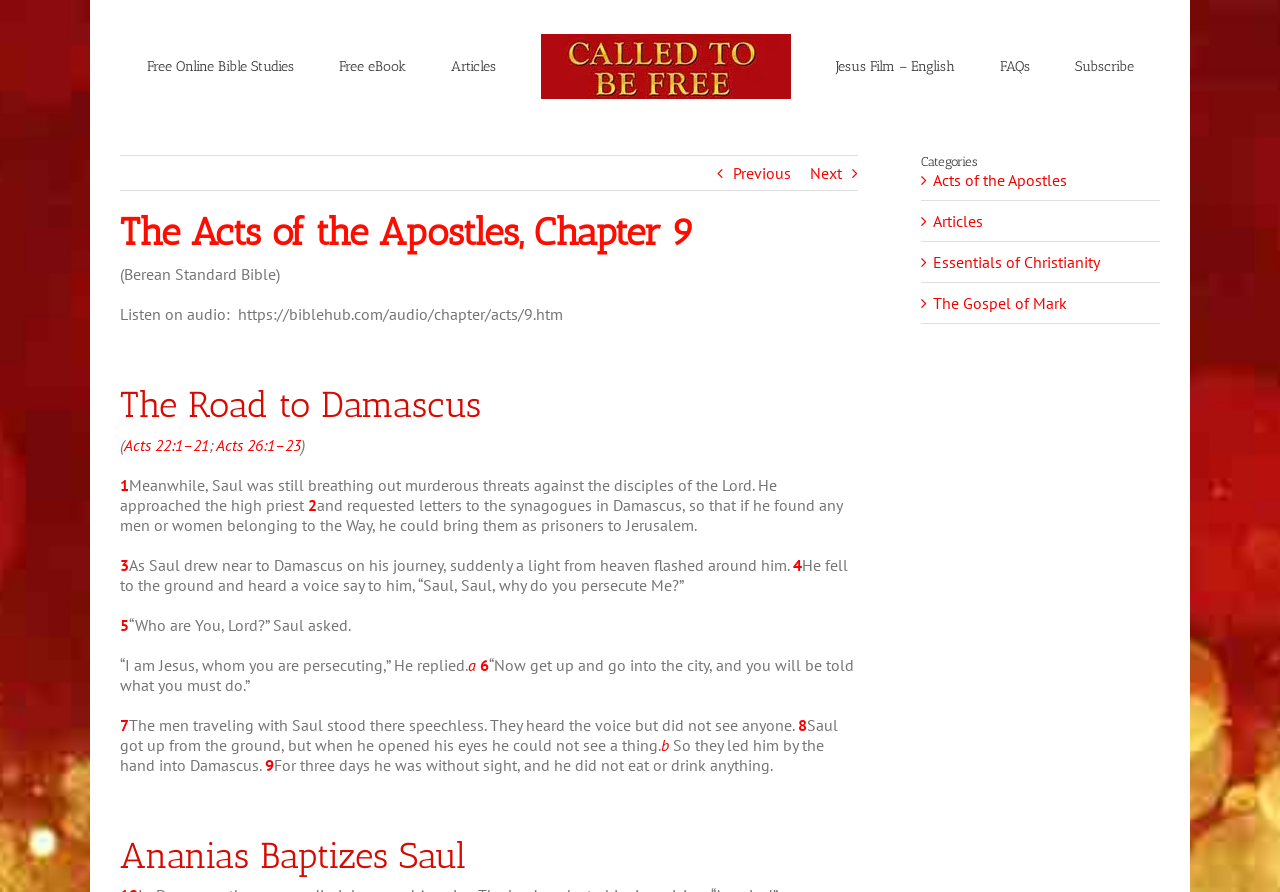Point out the bounding box coordinates of the section to click in order to follow this instruction: "Listen to the audio of Acts chapter 9".

[0.186, 0.341, 0.44, 0.363]